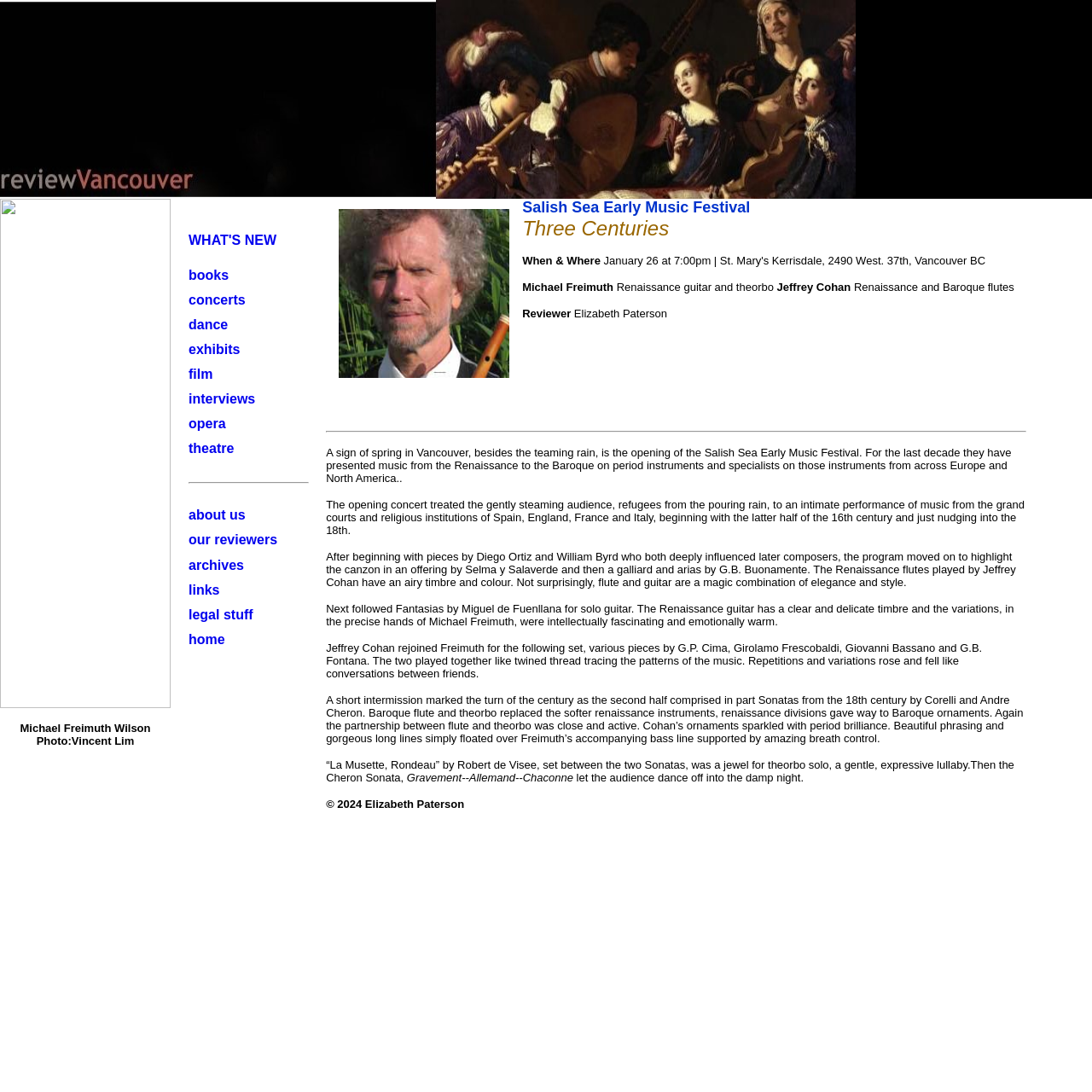Can you show the bounding box coordinates of the region to click on to complete the task described in the instruction: "View books"?

[0.173, 0.245, 0.209, 0.258]